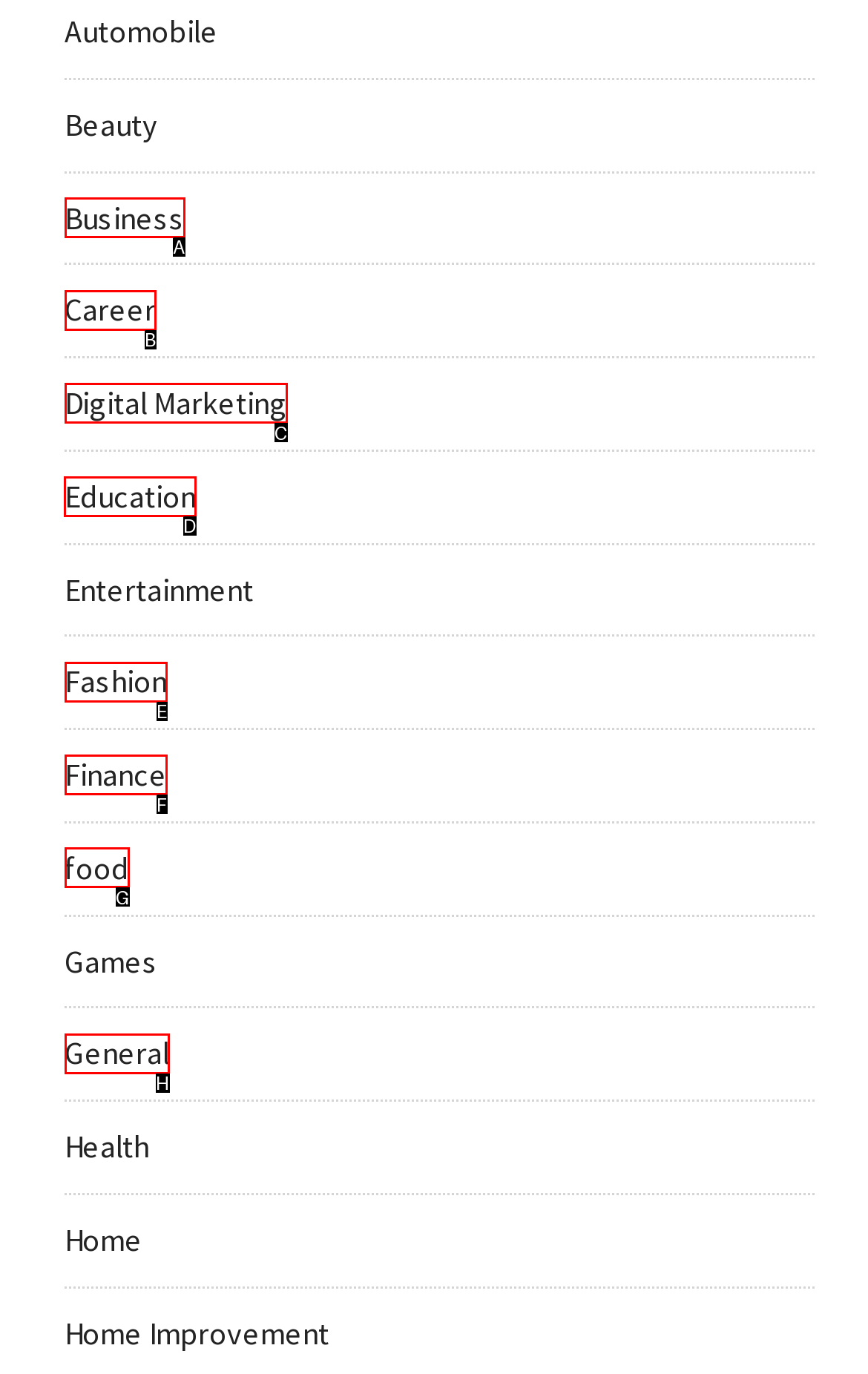Identify the correct HTML element to click for the task: Browse Education. Provide the letter of your choice.

D